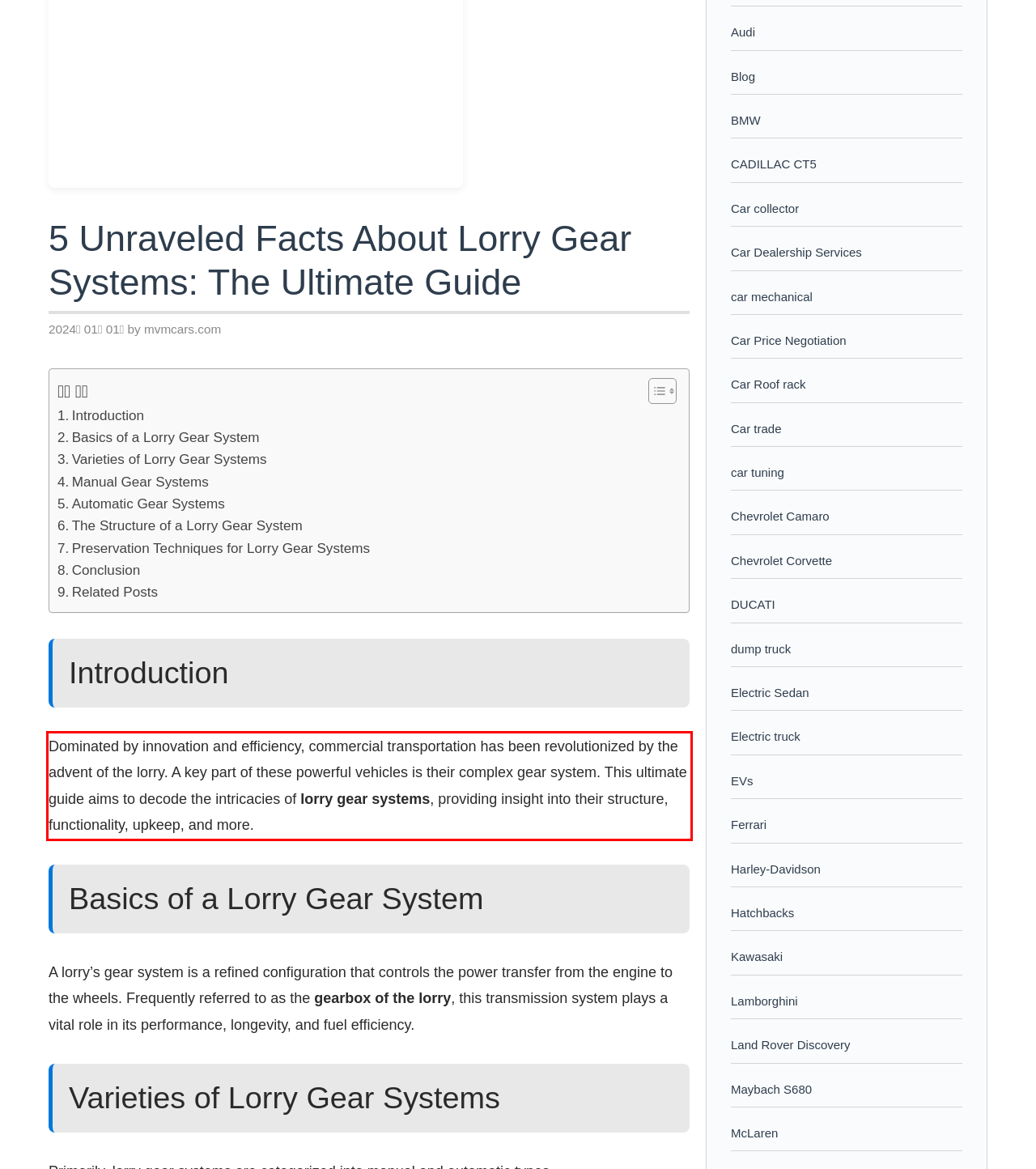Examine the webpage screenshot and use OCR to obtain the text inside the red bounding box.

Dominated by innovation and efficiency, commercial transportation has been revolutionized by the advent of the lorry. A key part of these powerful vehicles is their complex gear system. This ultimate guide aims to decode the intricacies of lorry gear systems, providing insight into their structure, functionality, upkeep, and more.